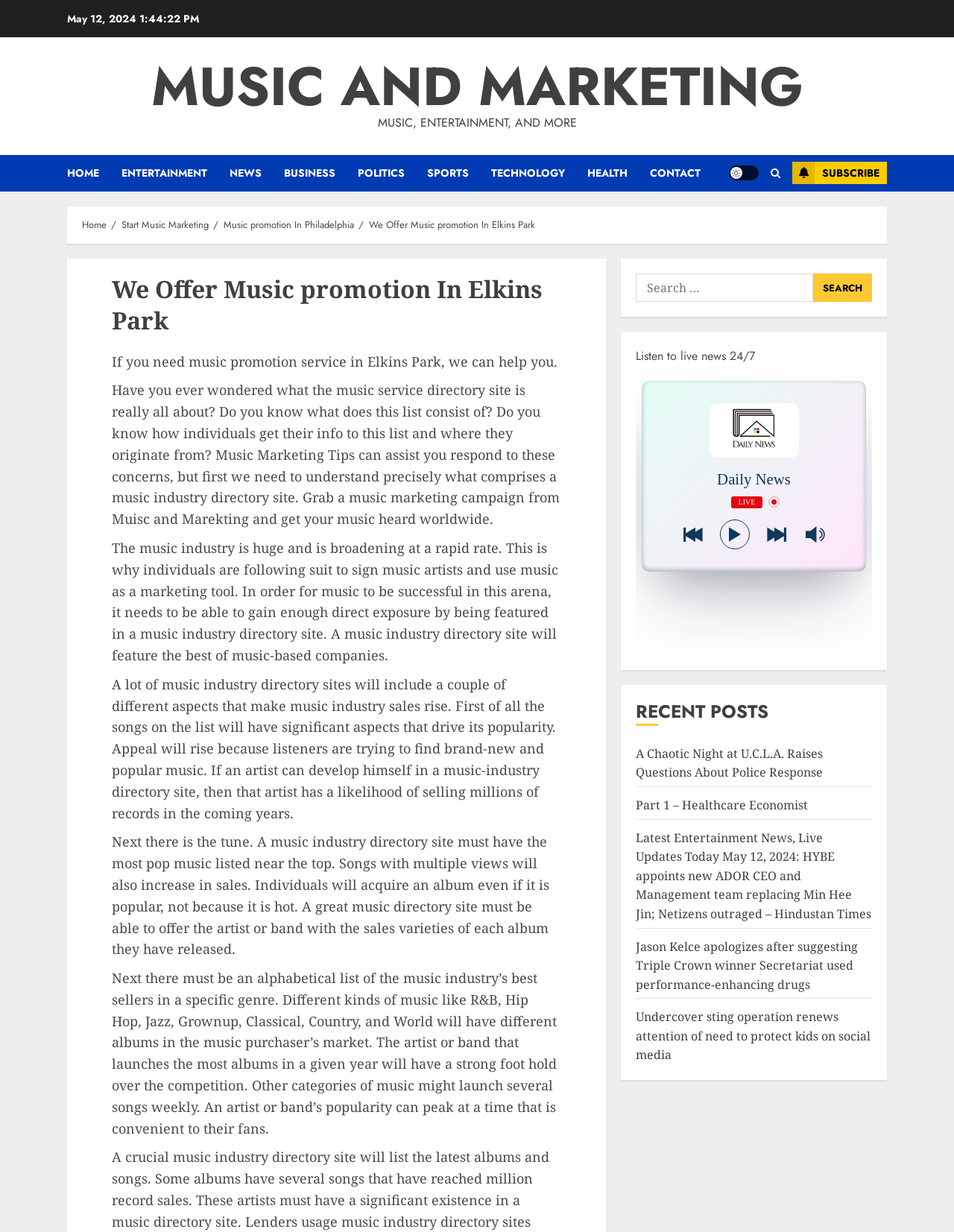Locate the bounding box coordinates of the clickable area needed to fulfill the instruction: "Search for something".

[0.667, 0.222, 0.914, 0.245]